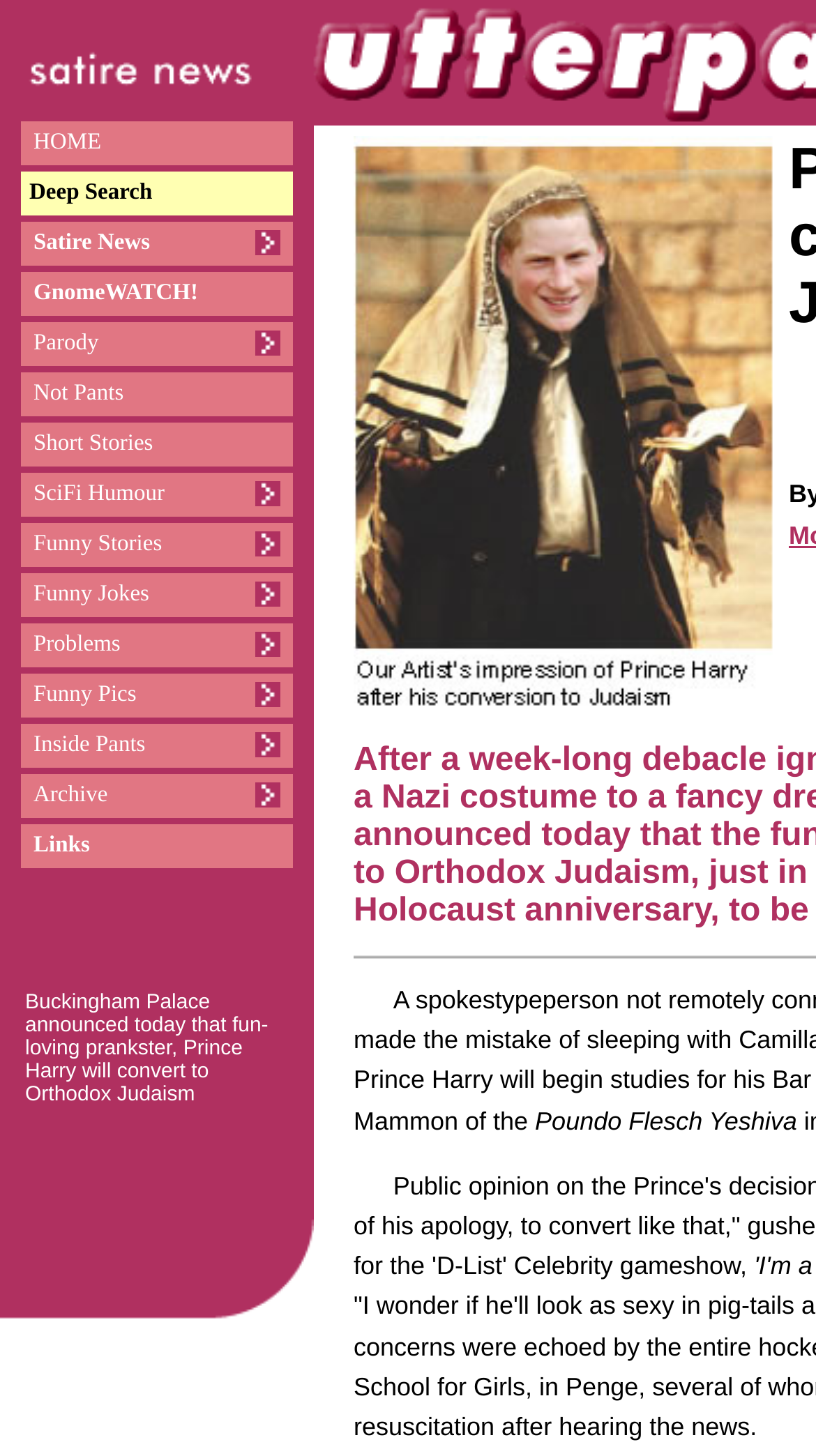Please specify the bounding box coordinates of the area that should be clicked to accomplish the following instruction: "Click on HOME". The coordinates should consist of four float numbers between 0 and 1, i.e., [left, top, right, bottom].

[0.041, 0.089, 0.124, 0.106]